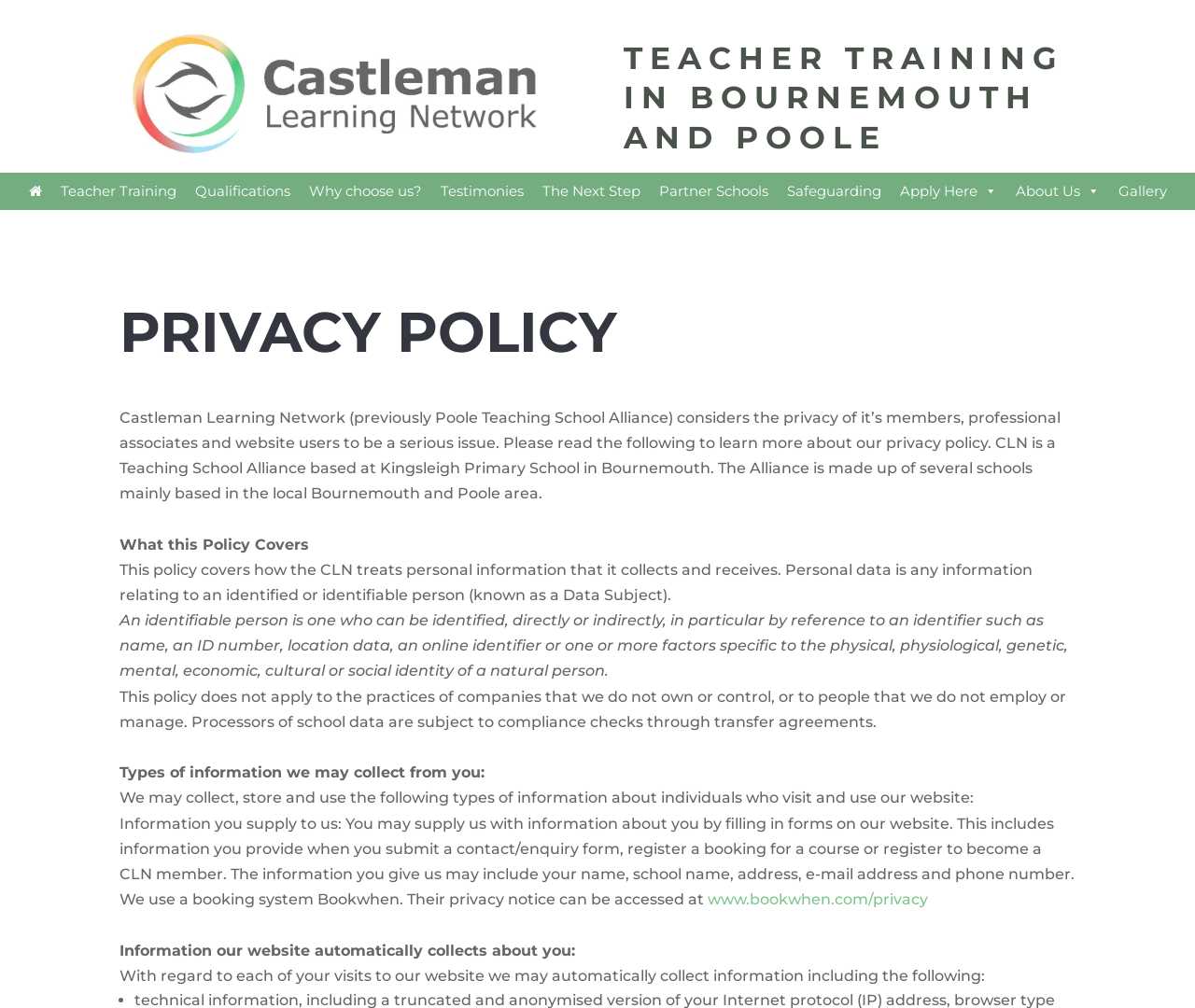Please specify the bounding box coordinates for the clickable region that will help you carry out the instruction: "Click the link to Bookwhen's privacy notice".

[0.592, 0.883, 0.78, 0.901]